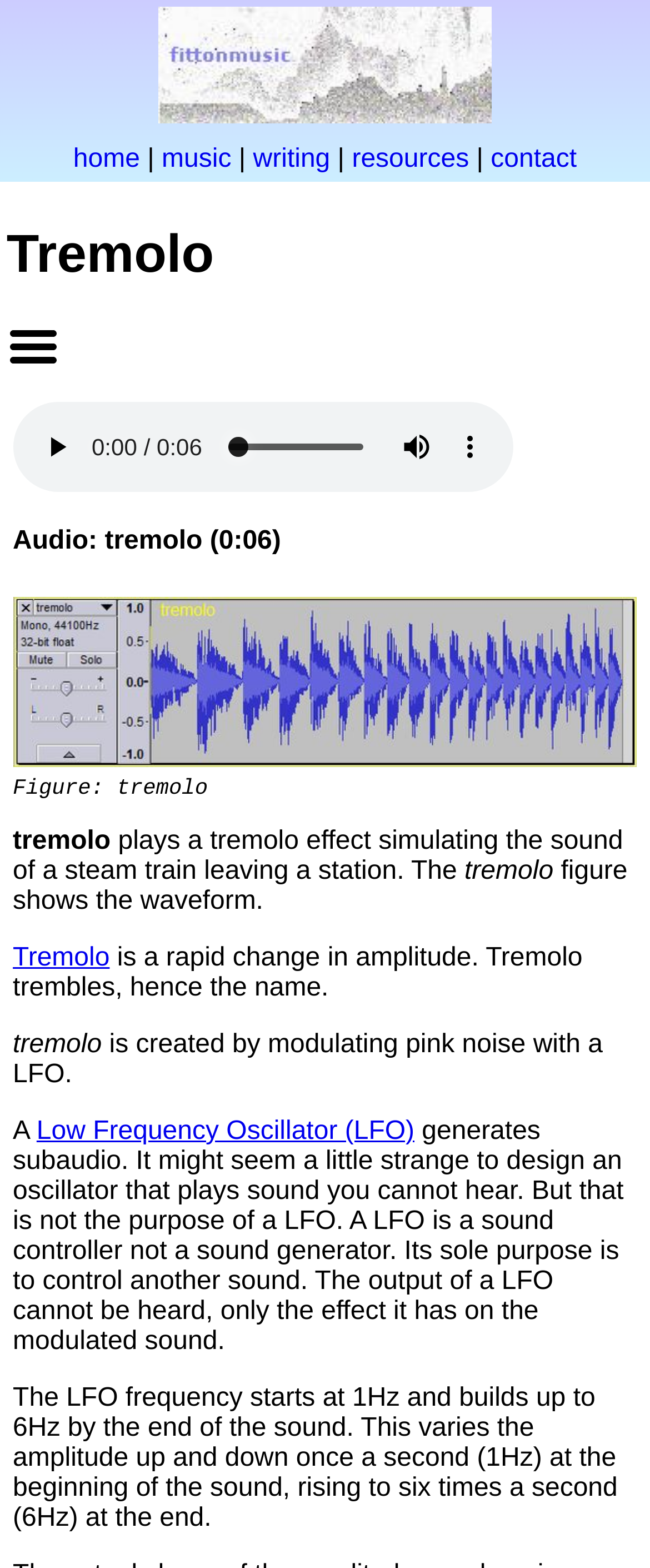Identify the bounding box coordinates for the element you need to click to achieve the following task: "click the home link". Provide the bounding box coordinates as four float numbers between 0 and 1, in the form [left, top, right, bottom].

[0.113, 0.092, 0.215, 0.11]